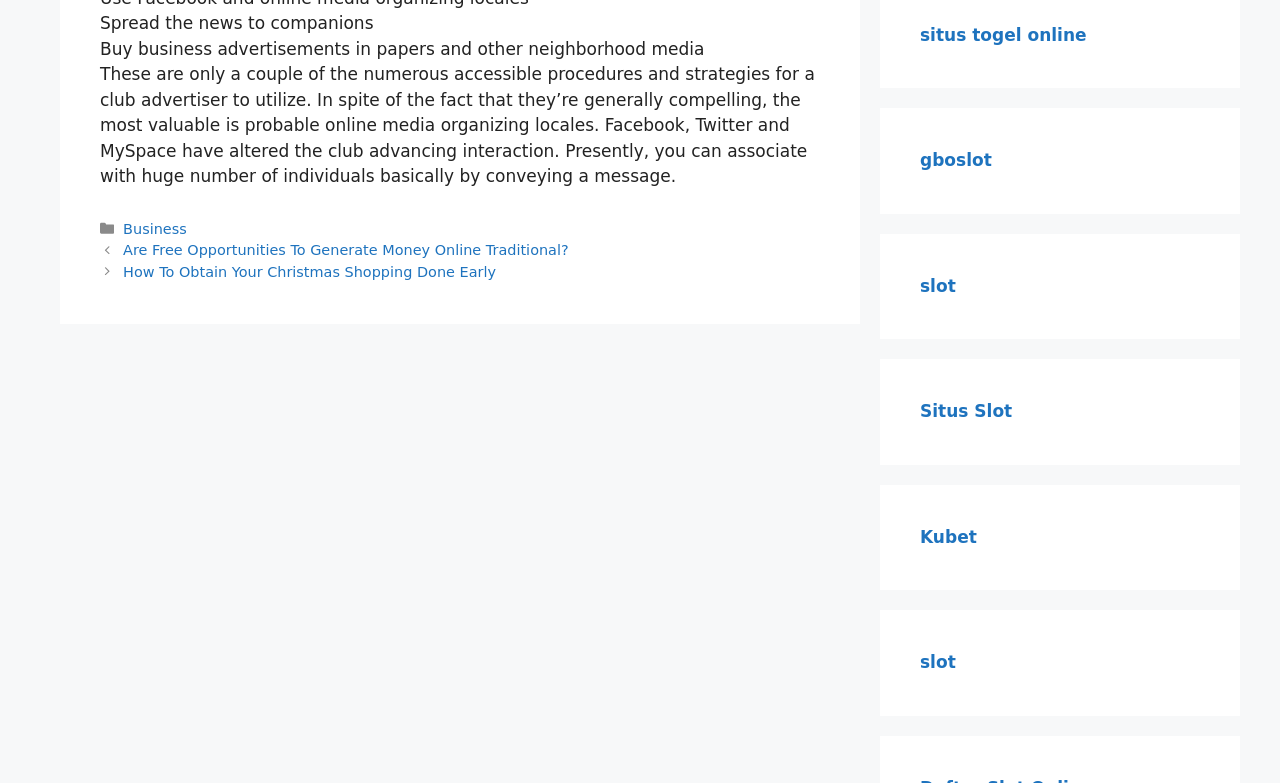Locate the bounding box of the UI element defined by this description: "gboslot". The coordinates should be given as four float numbers between 0 and 1, formatted as [left, top, right, bottom].

[0.719, 0.192, 0.775, 0.217]